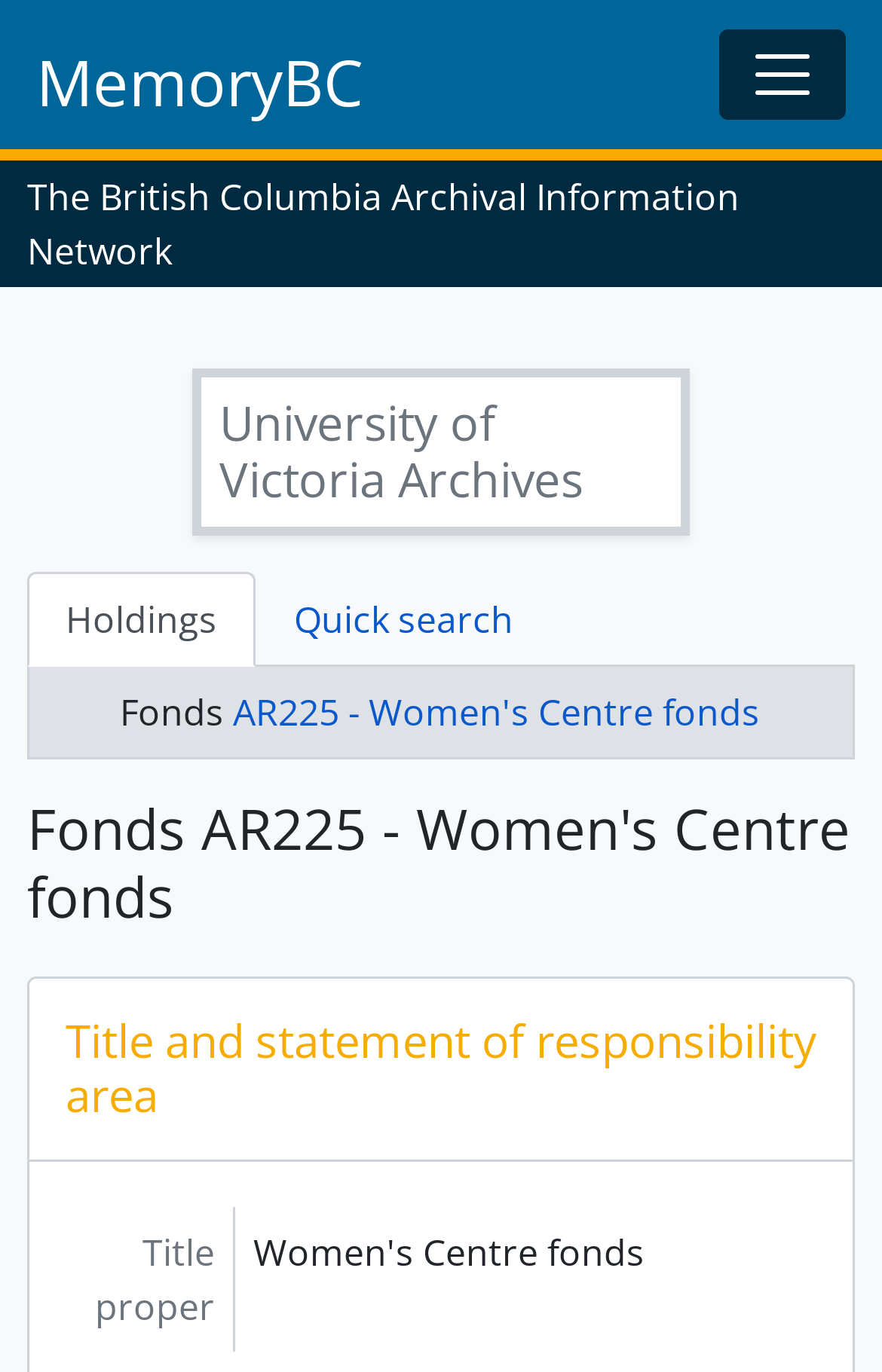Deliver a detailed narrative of the webpage's visual and textual elements.

The webpage is about the Women's Centre fonds on MemoryBC. At the top, there is a main navigation section that spans the entire width of the page, containing a link to MemoryBC and a toggle navigation button on the right side. Below the navigation section, there is a static text element that reads "The British Columbia Archival Information Network". 

On the left side of the page, there is a link to the University of Victoria Archives, accompanied by a heading with the same text. Below this, there is a horizontal tab list with two tabs: "Holdings" and "Quick search". The "Holdings" tab is currently selected and controls a tree view element.

The main content of the page is located in the "Holdings" tab panel, which occupies most of the page's width. Within this panel, there is a static text element that reads "Fonds", followed by a link to "AR225 - Women's Centre fonds". Below this, there is a heading that reads "Fonds AR225 - Women's Centre fonds". 

Further down, there are two more headings: "Title and statement of responsibility area" and "Title proper", which are likely part of the fonds' description. Overall, the page appears to be a detailed description of the Women's Centre fonds, with various sections and links to related information.